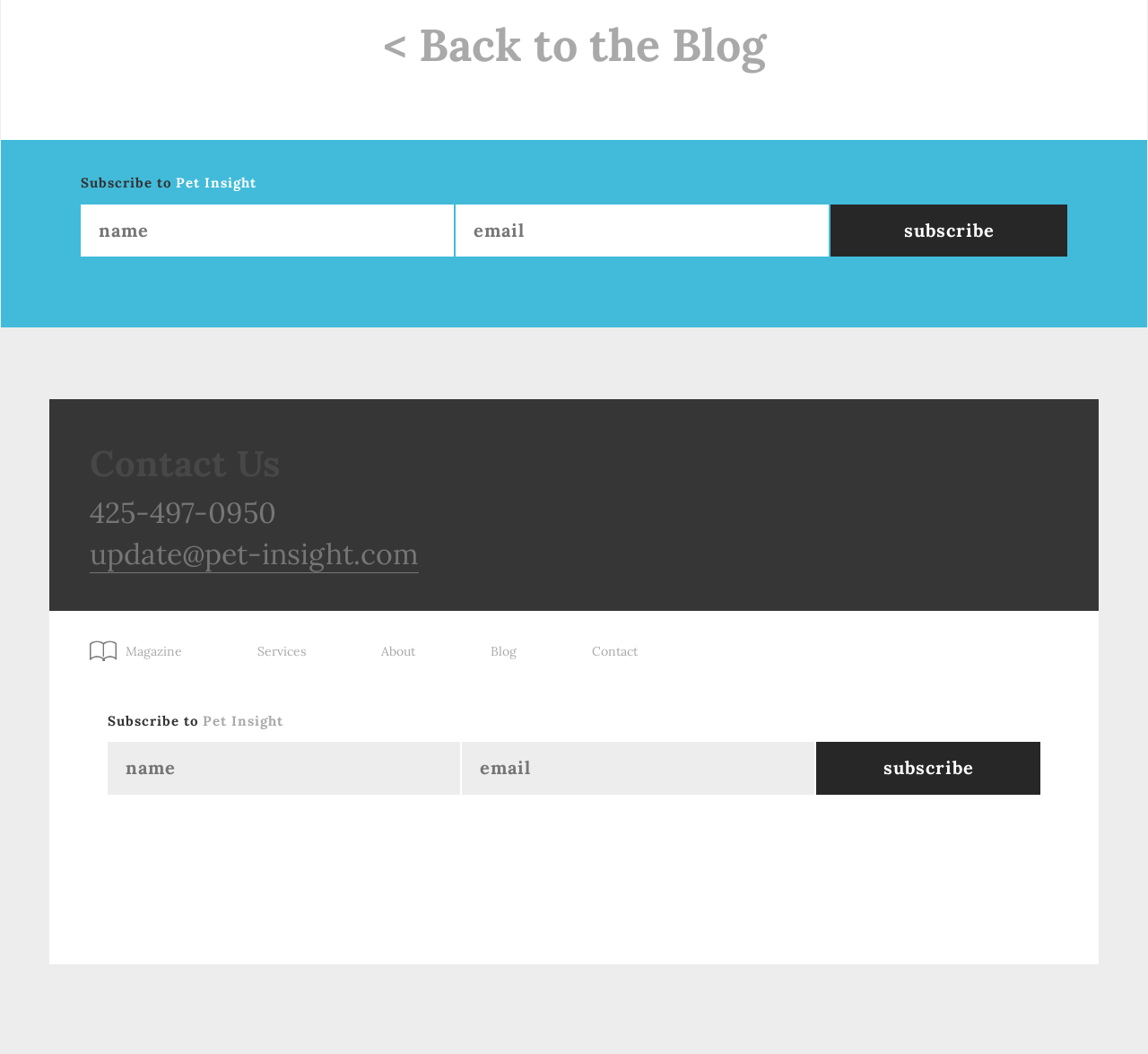Find the bounding box coordinates of the clickable region needed to perform the following instruction: "subscribe to the newsletter". The coordinates should be provided as four float numbers between 0 and 1, i.e., [left, top, right, bottom].

[0.723, 0.194, 0.93, 0.244]